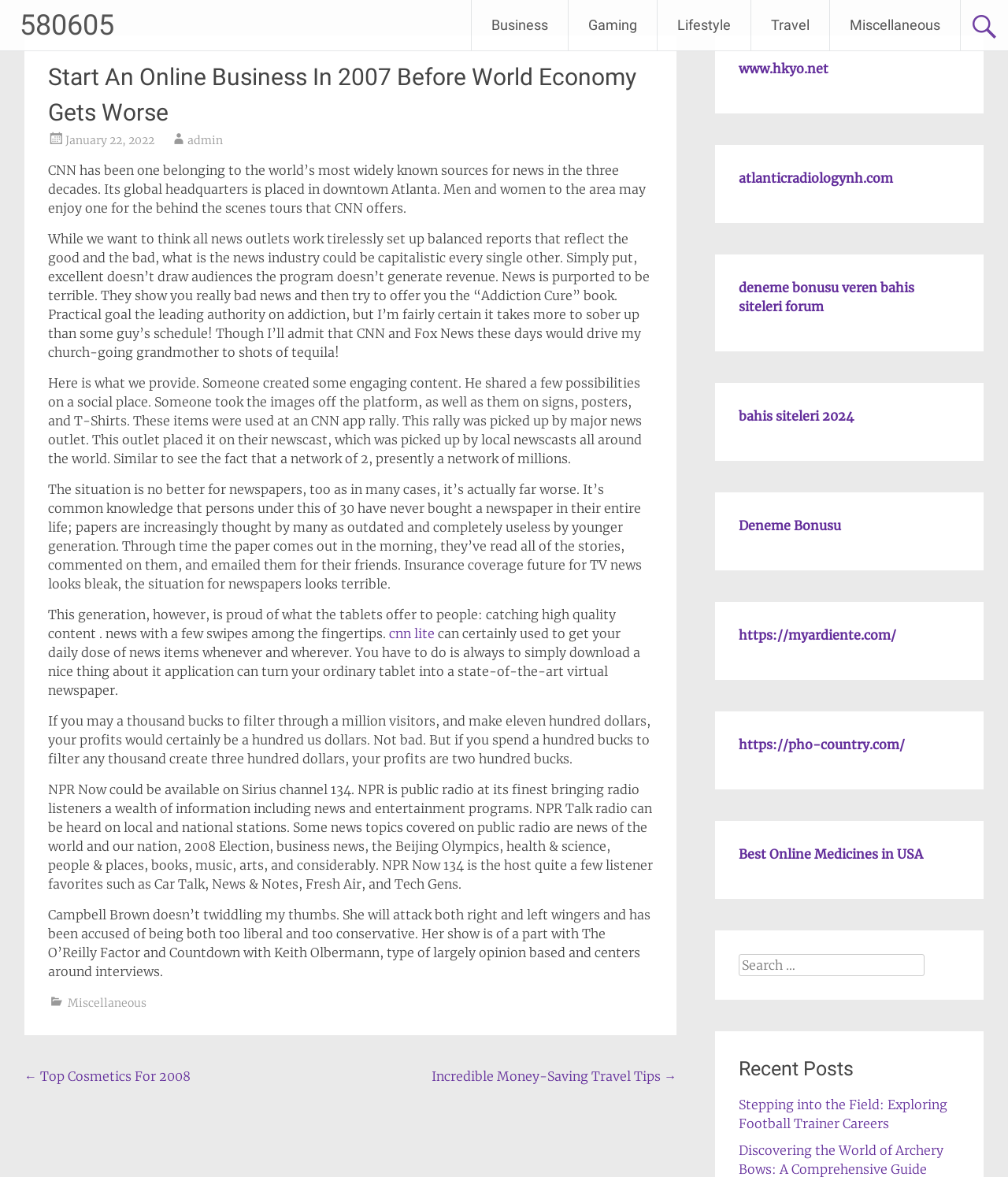Please reply to the following question with a single word or a short phrase:
What is the purpose of the section with the heading 'Recent Posts'?

Display recent posts